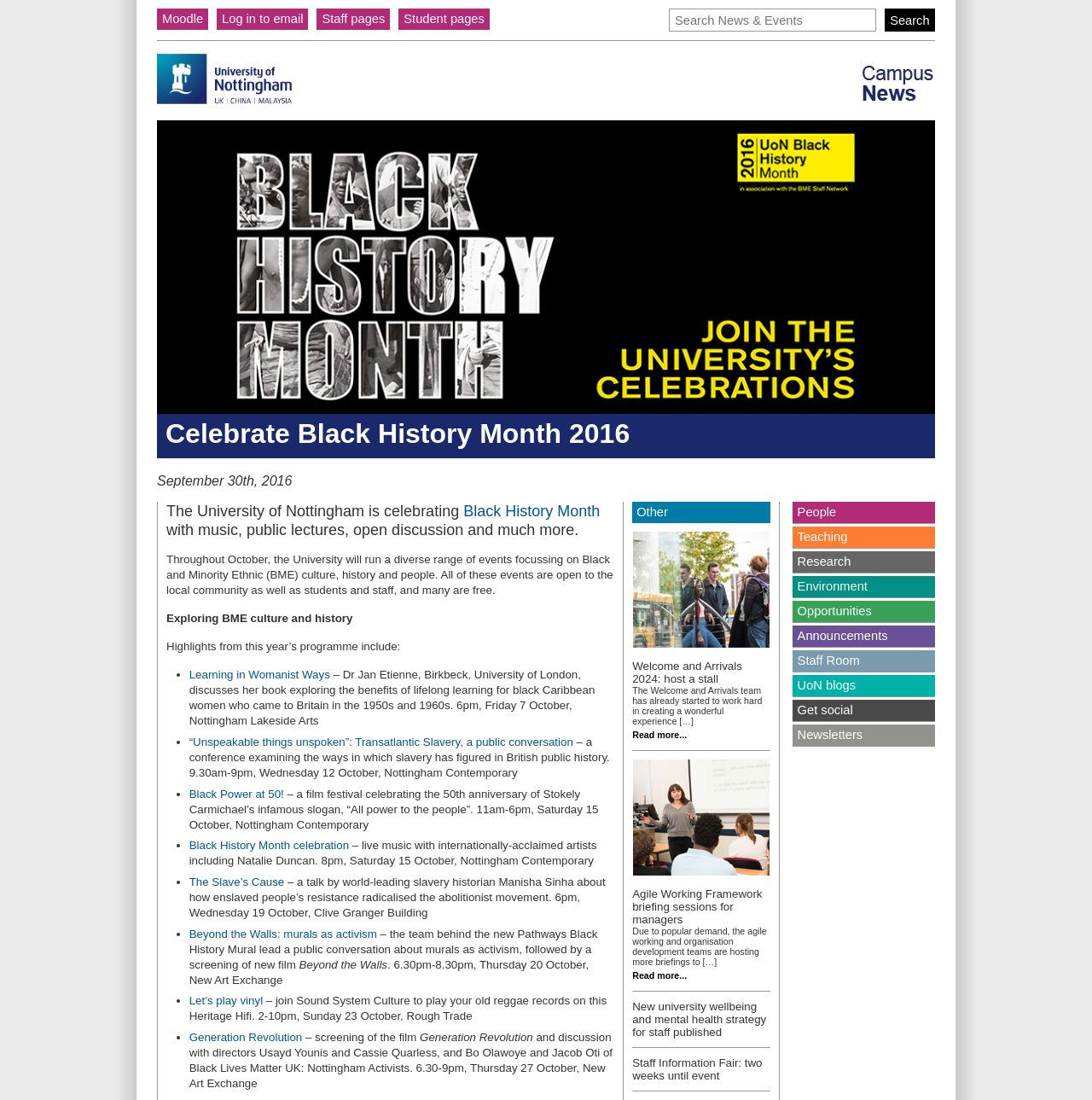Please find the bounding box coordinates of the section that needs to be clicked to achieve this instruction: "Log in to email".

[0.198, 0.008, 0.282, 0.027]